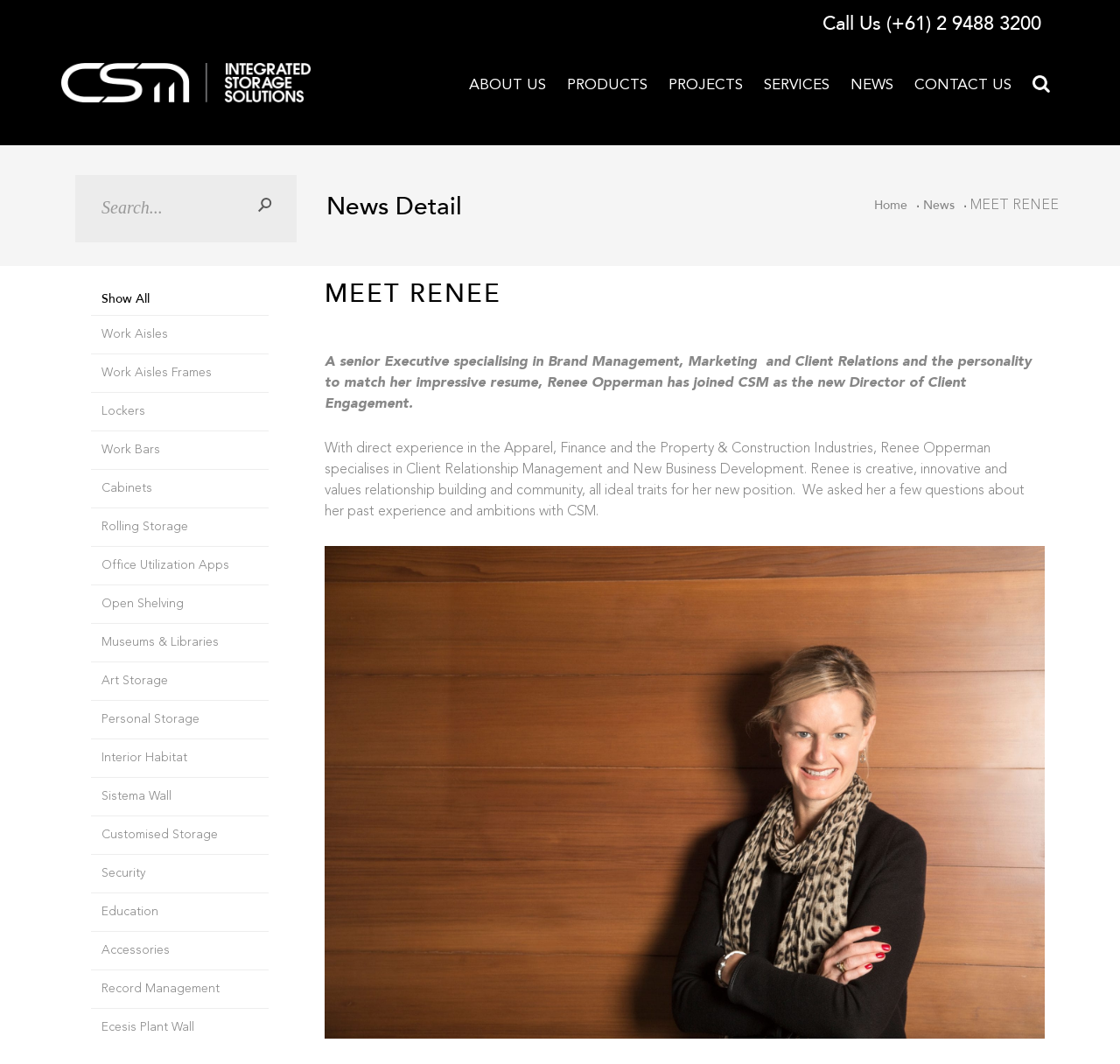Identify the bounding box coordinates for the region to click in order to carry out this instruction: "Call the office". Provide the coordinates using four float numbers between 0 and 1, formatted as [left, top, right, bottom].

[0.719, 0.007, 0.945, 0.037]